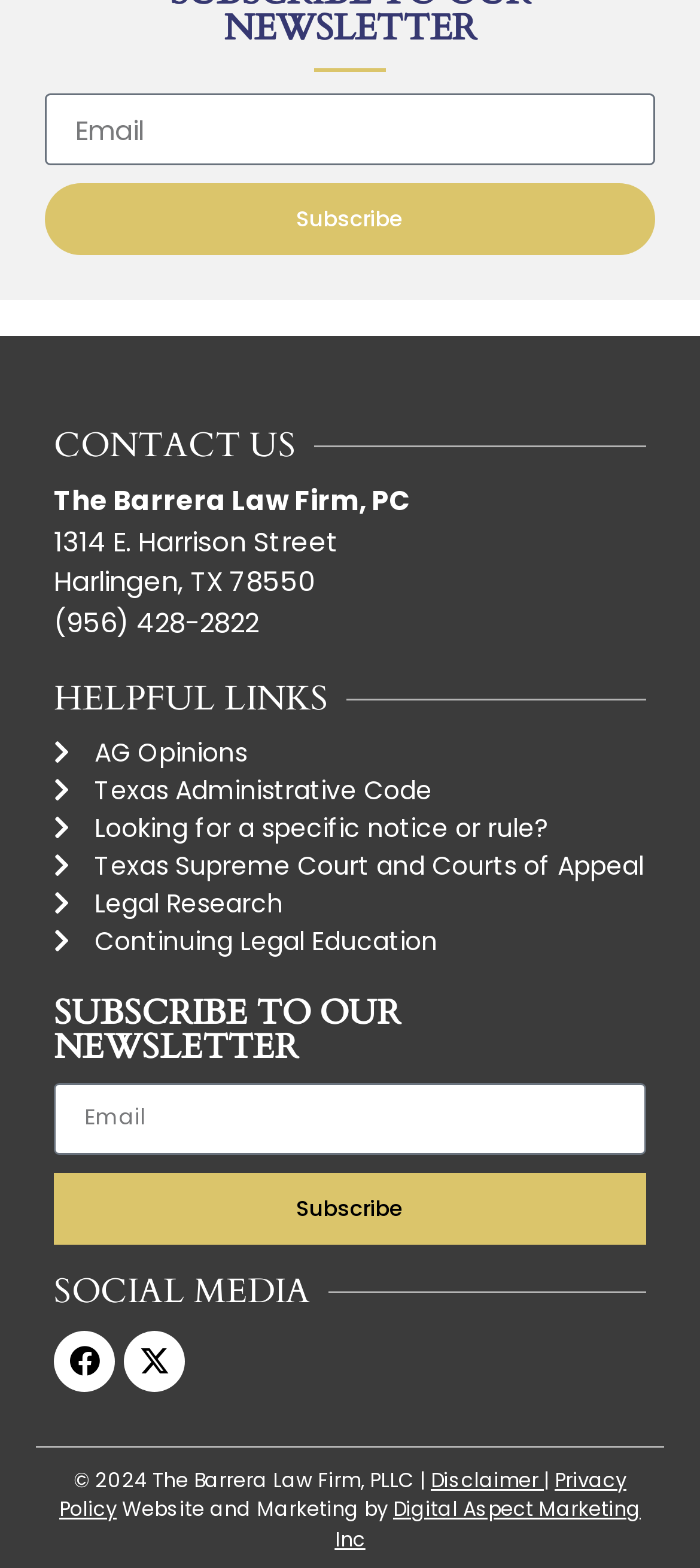Locate the bounding box coordinates of the element's region that should be clicked to carry out the following instruction: "Enter email to subscribe". The coordinates need to be four float numbers between 0 and 1, i.e., [left, top, right, bottom].

[0.064, 0.06, 0.936, 0.106]